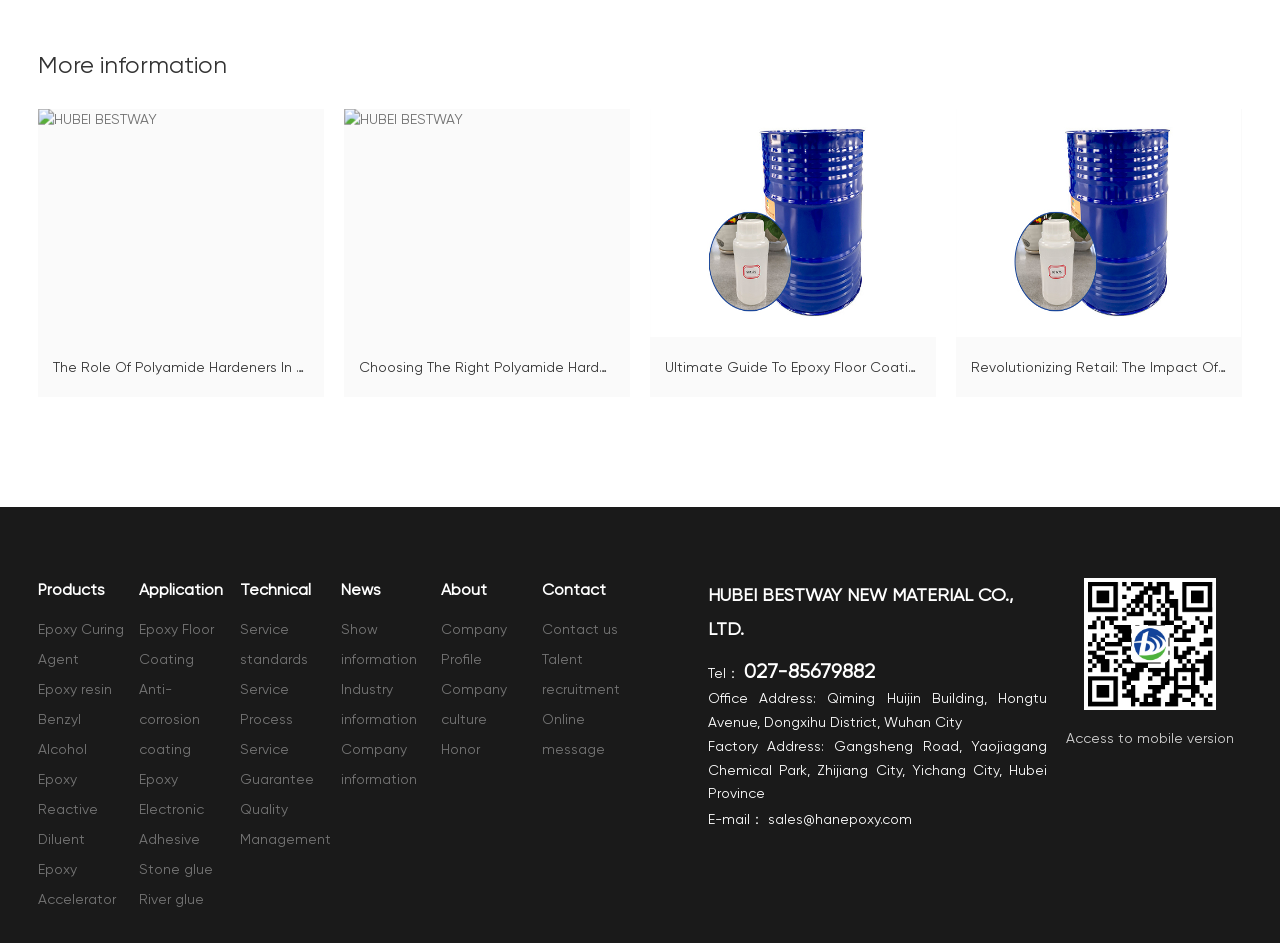What is the phone number?
Please give a detailed and elaborate explanation in response to the question.

I found the phone number by looking at the link element with the bounding box coordinates [0.581, 0.7, 0.683, 0.725]. The text content of this element is '027-85679882'.